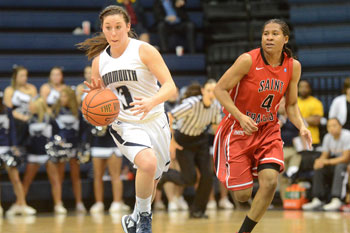Use the information in the screenshot to answer the question comprehensively: What is the gender of the basketball player in white uniform?

The caption specifically mentions that the basketball player in the white uniform is a female player, which answers the question about the player's gender.